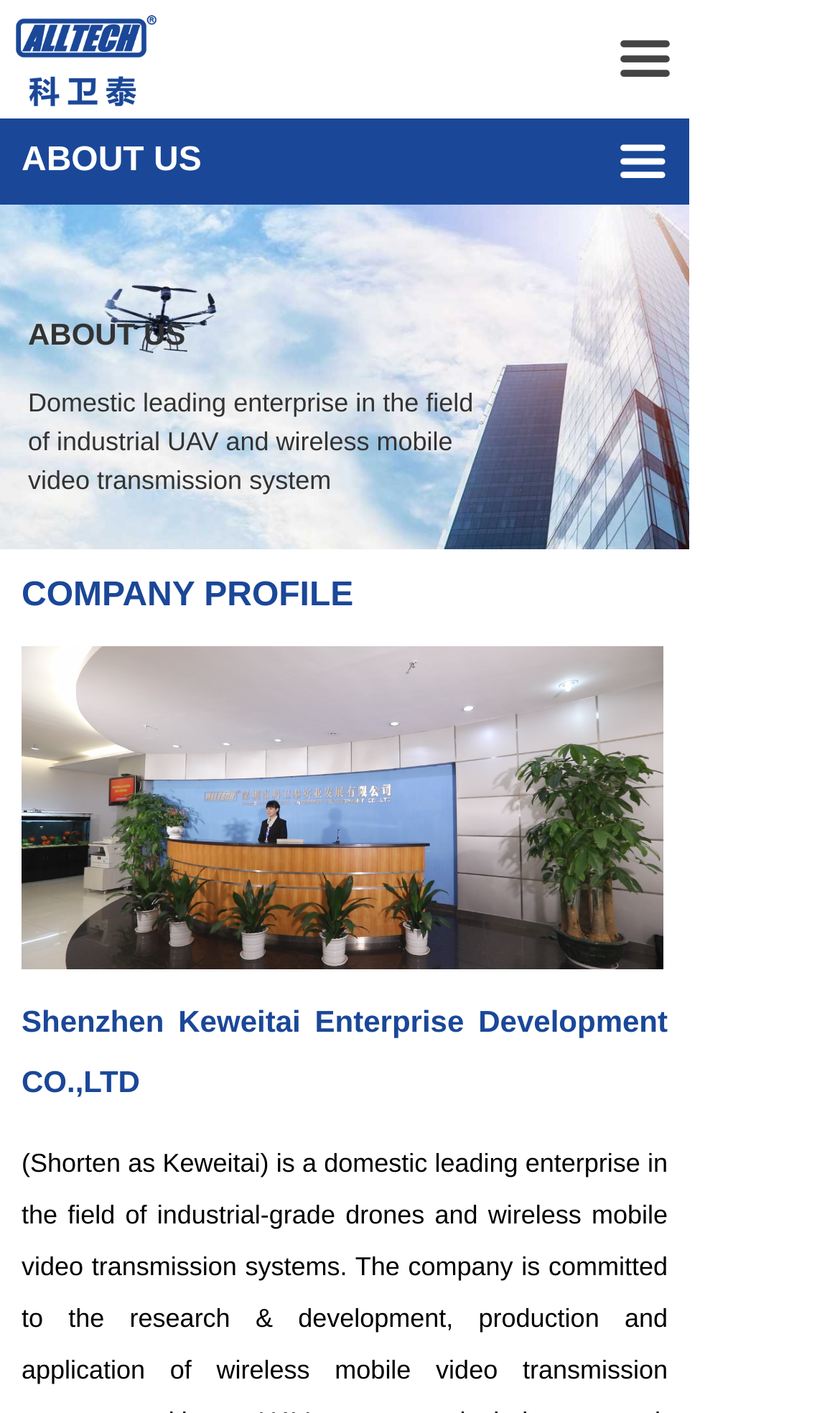Provide a brief response using a word or short phrase to this question:
How many sections are there in the ABOUT US page?

5